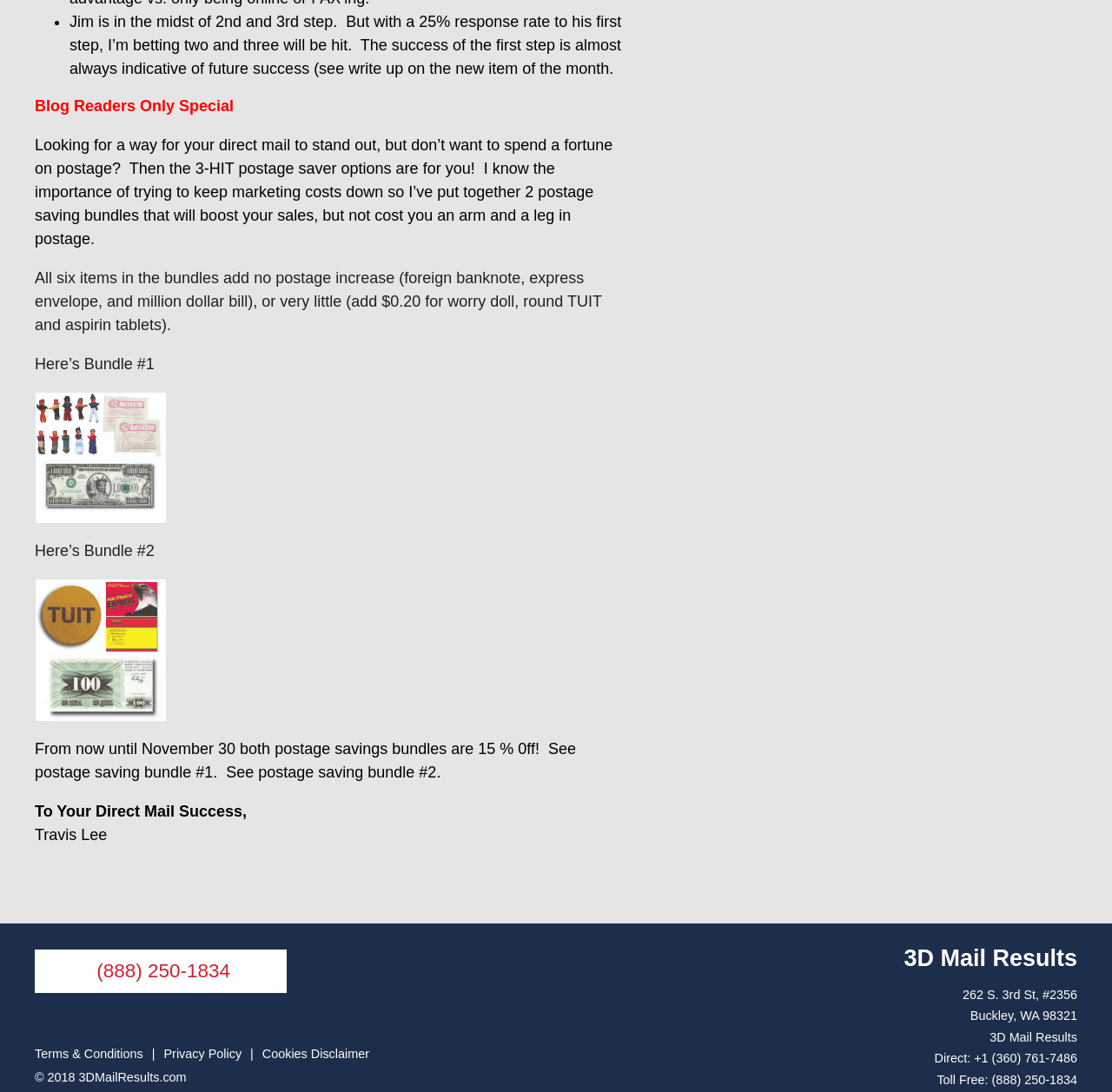Locate the bounding box coordinates of the element to click to perform the following action: 'Click the 'Privacy Policy' link'. The coordinates should be given as four float values between 0 and 1, in the form of [left, top, right, bottom].

[0.147, 0.959, 0.217, 0.972]